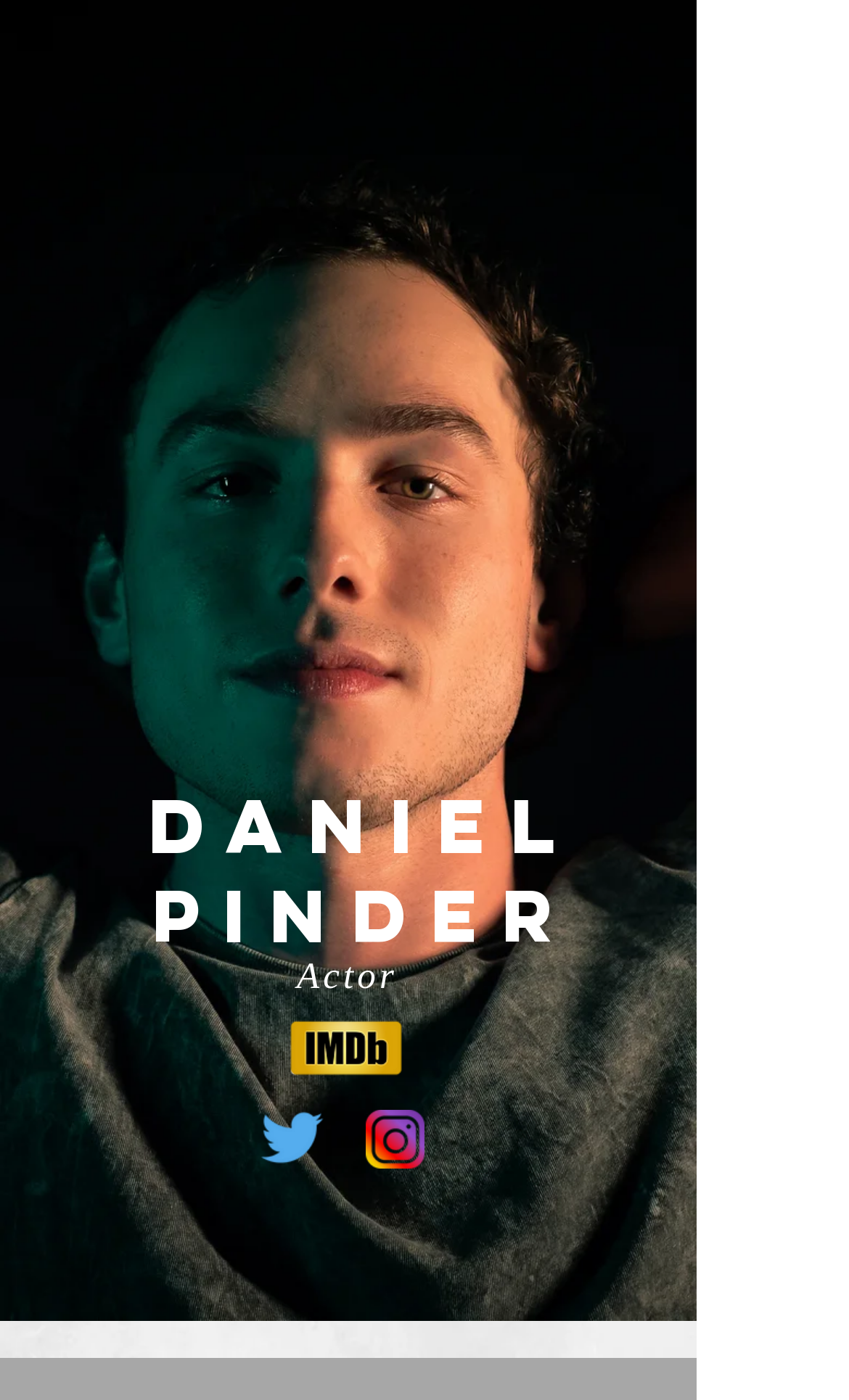Are there any images on this webpage?
Give a detailed response to the question by analyzing the screenshot.

There are multiple images on this webpage, including the social media logos (IMDb, unknown platform, and Instagram) and possibly other images related to Daniel Pinder's work or biography.